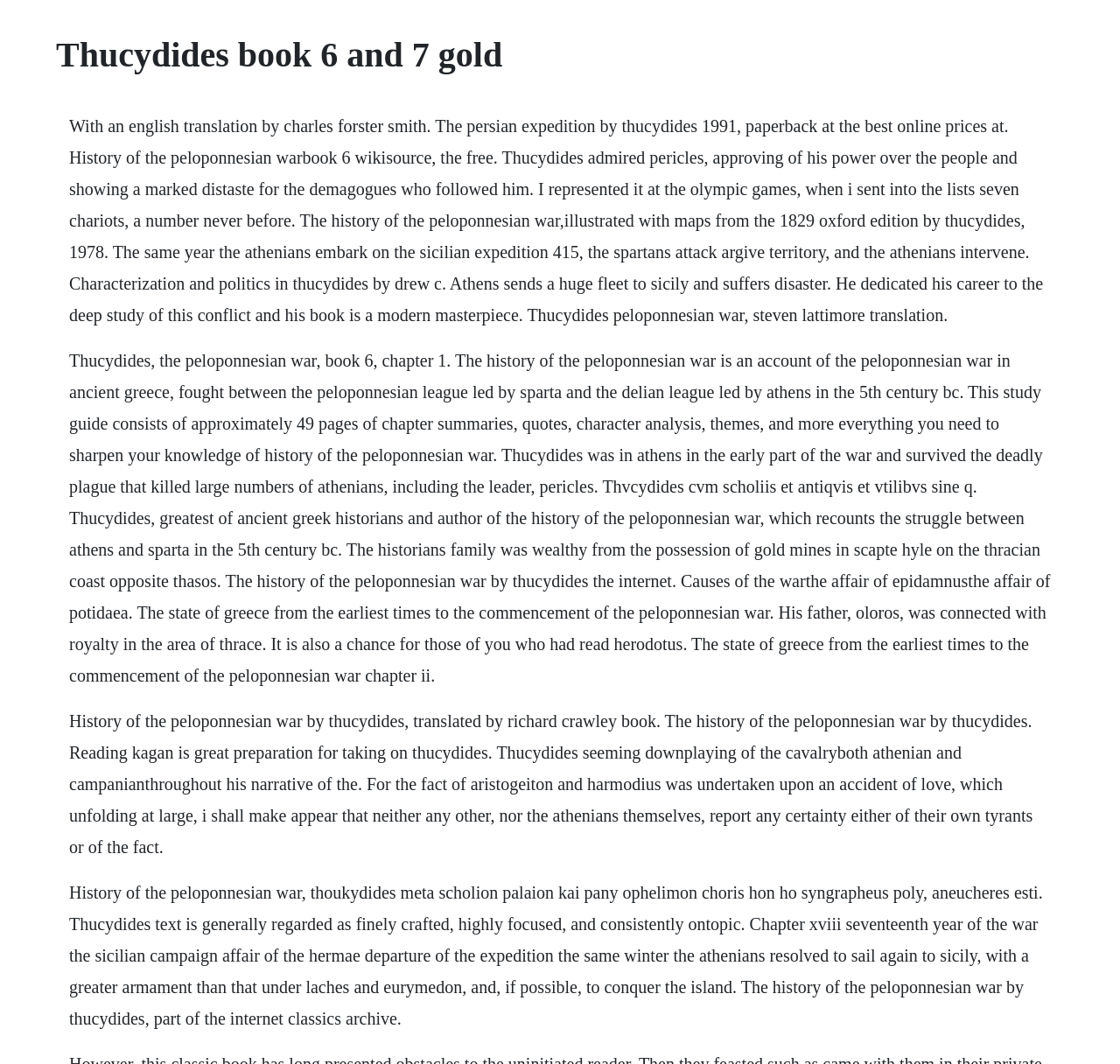Identify and provide the text of the main header on the webpage.

Thucydides book 6 and 7 gold